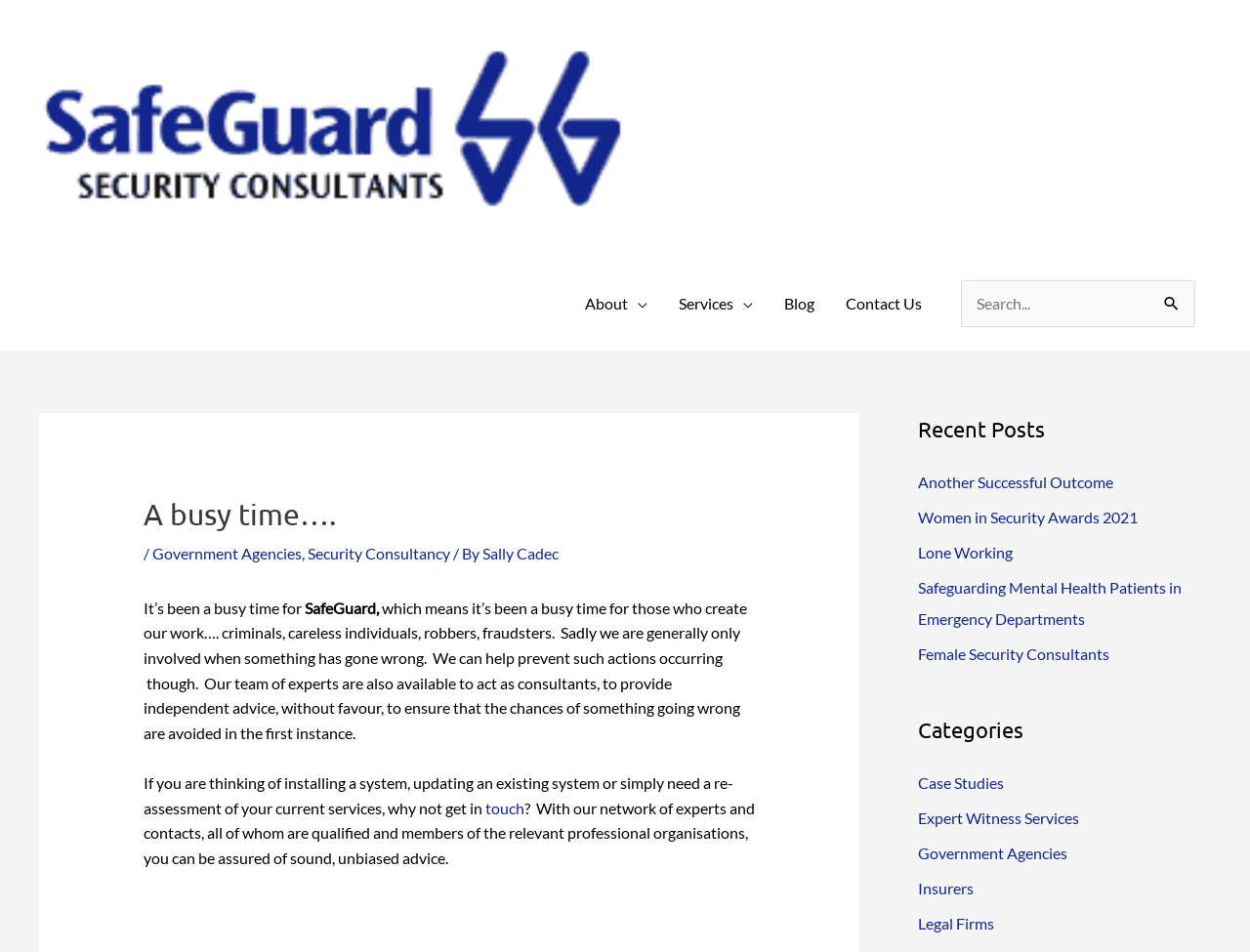Could you indicate the bounding box coordinates of the region to click in order to complete this instruction: "Get in touch".

[0.386, 0.838, 0.419, 0.858]